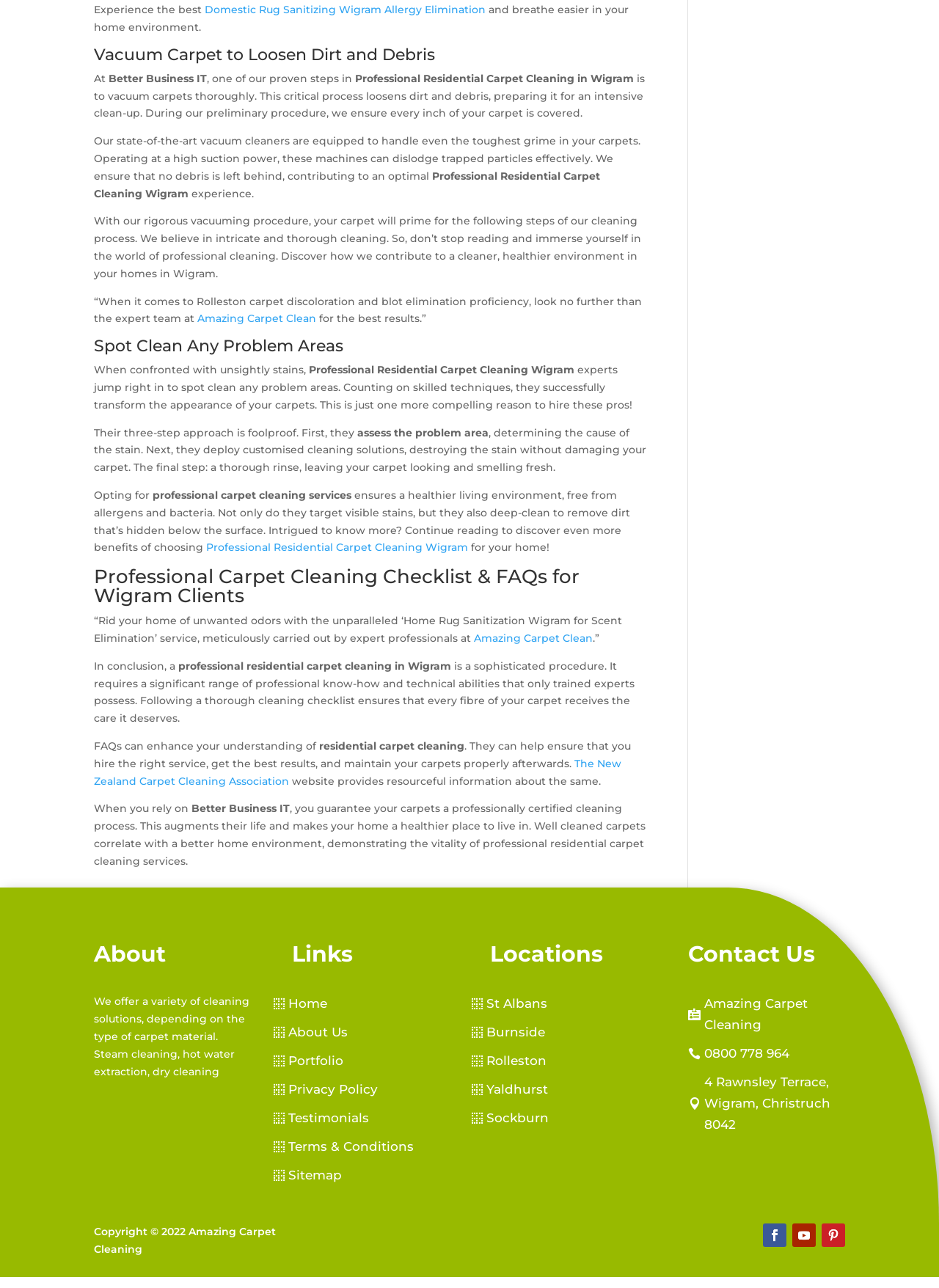What is the address mentioned in the webpage?
Could you please answer the question thoroughly and with as much detail as possible?

The address is mentioned in the webpage as '4 Rawnsley Terrace, Wigram, Christchurch 8042' which is the physical location of the company.